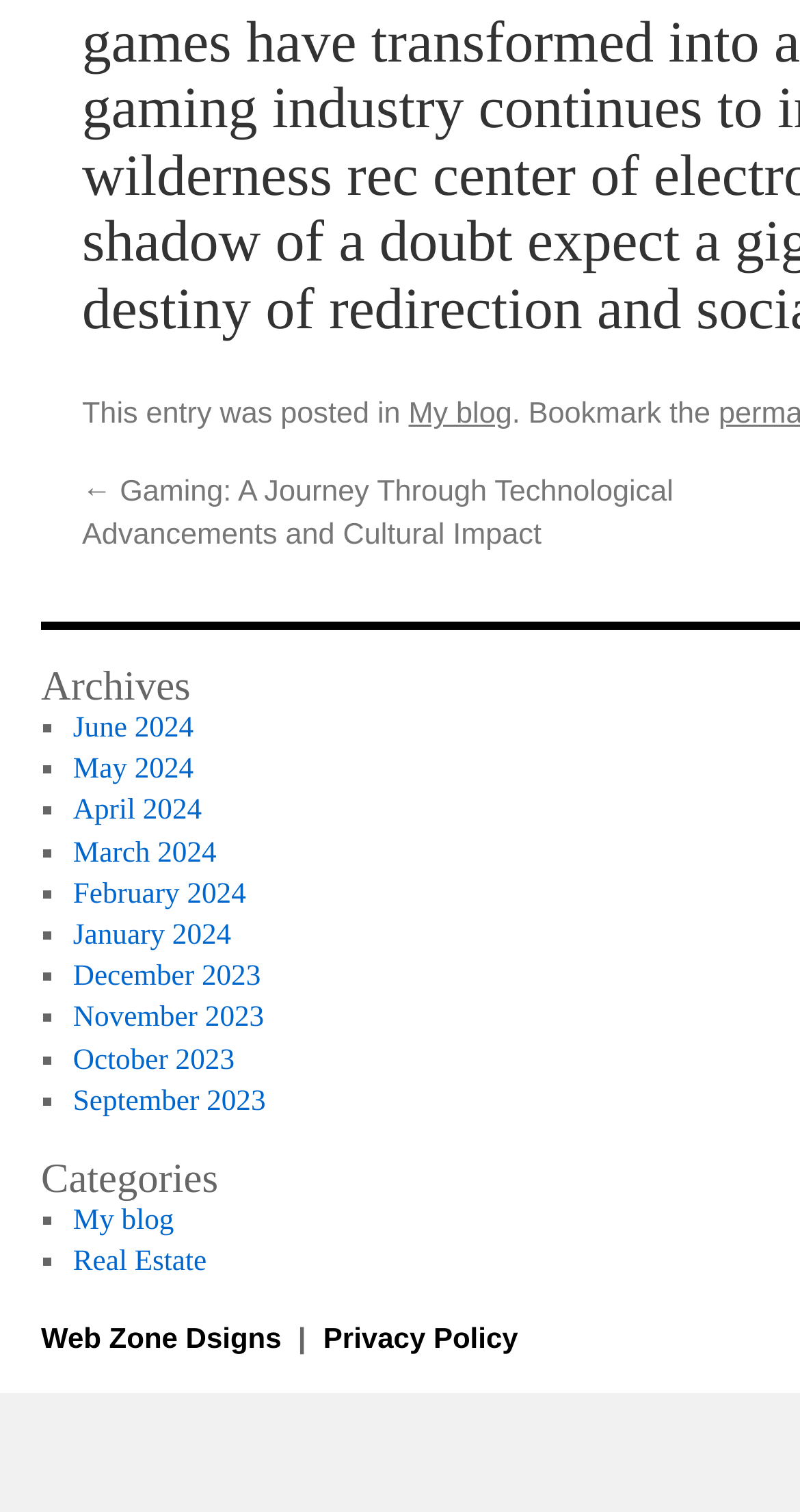Determine the bounding box coordinates of the clickable region to follow the instruction: "go to My blog".

[0.511, 0.264, 0.64, 0.285]